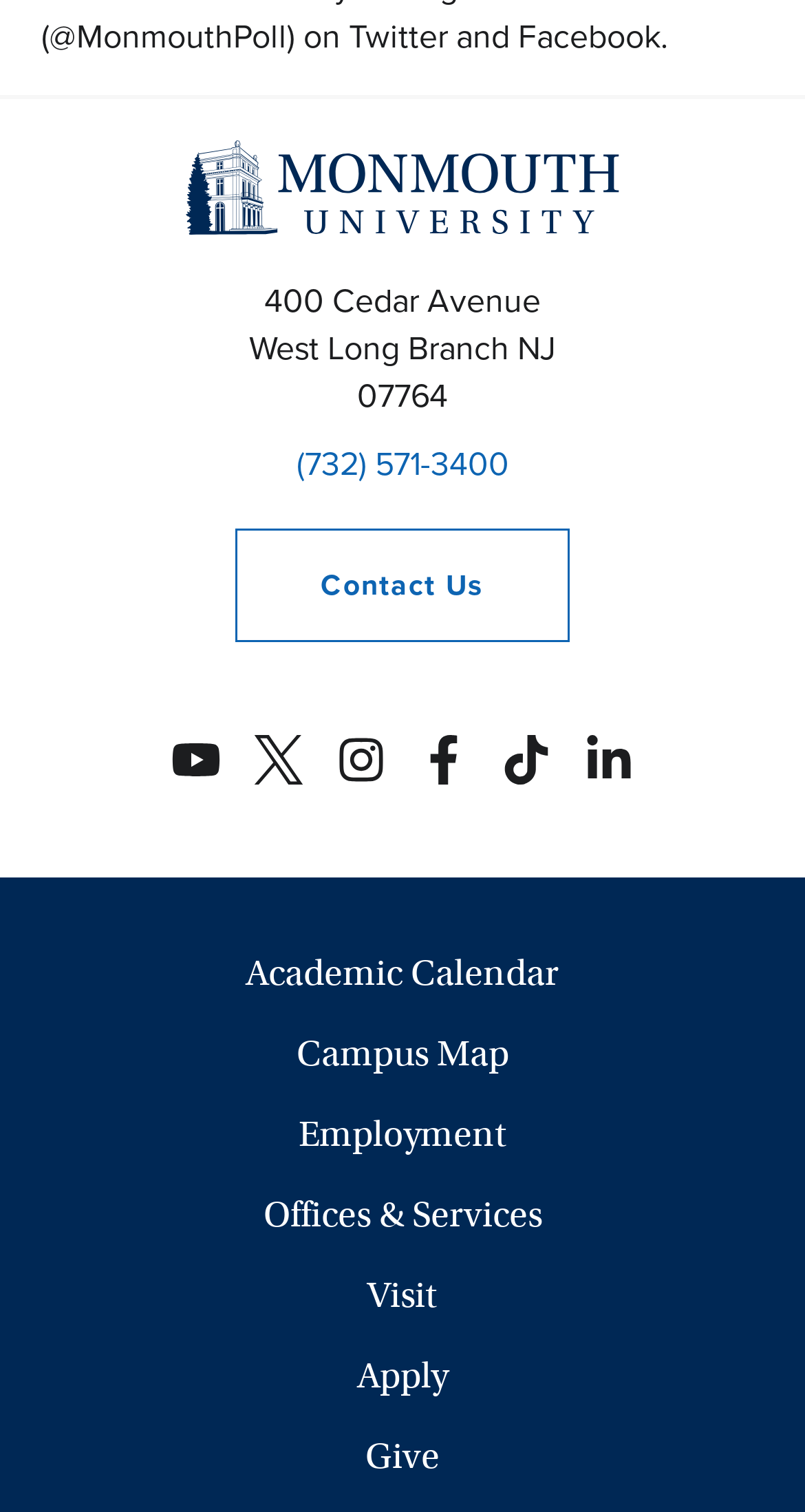Locate the bounding box of the UI element described in the following text: "Twitter".

[0.315, 0.486, 0.377, 0.518]